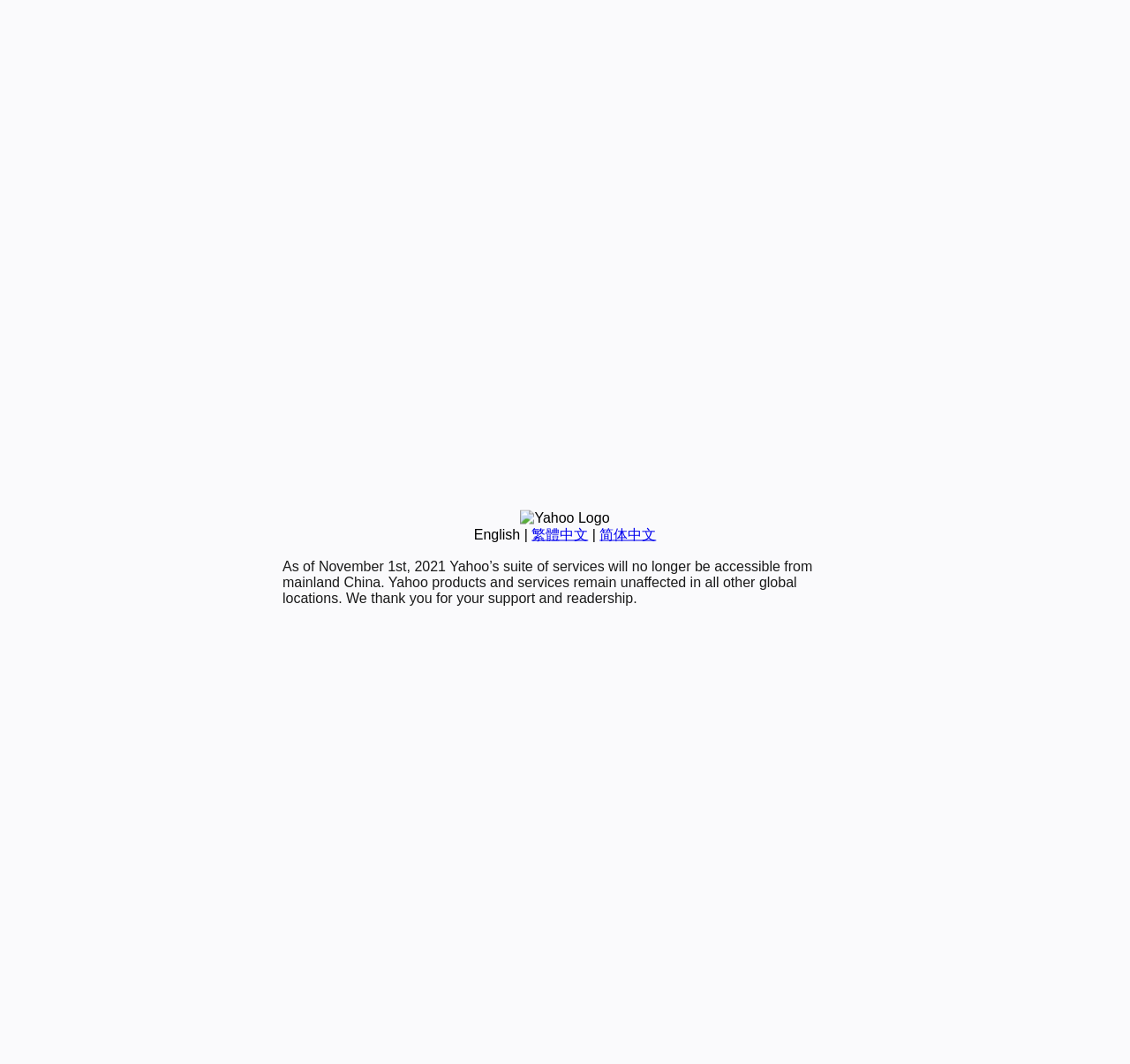From the webpage screenshot, predict the bounding box coordinates (top-left x, top-left y, bottom-right x, bottom-right y) for the UI element described here: 繁體中文

[0.47, 0.495, 0.52, 0.509]